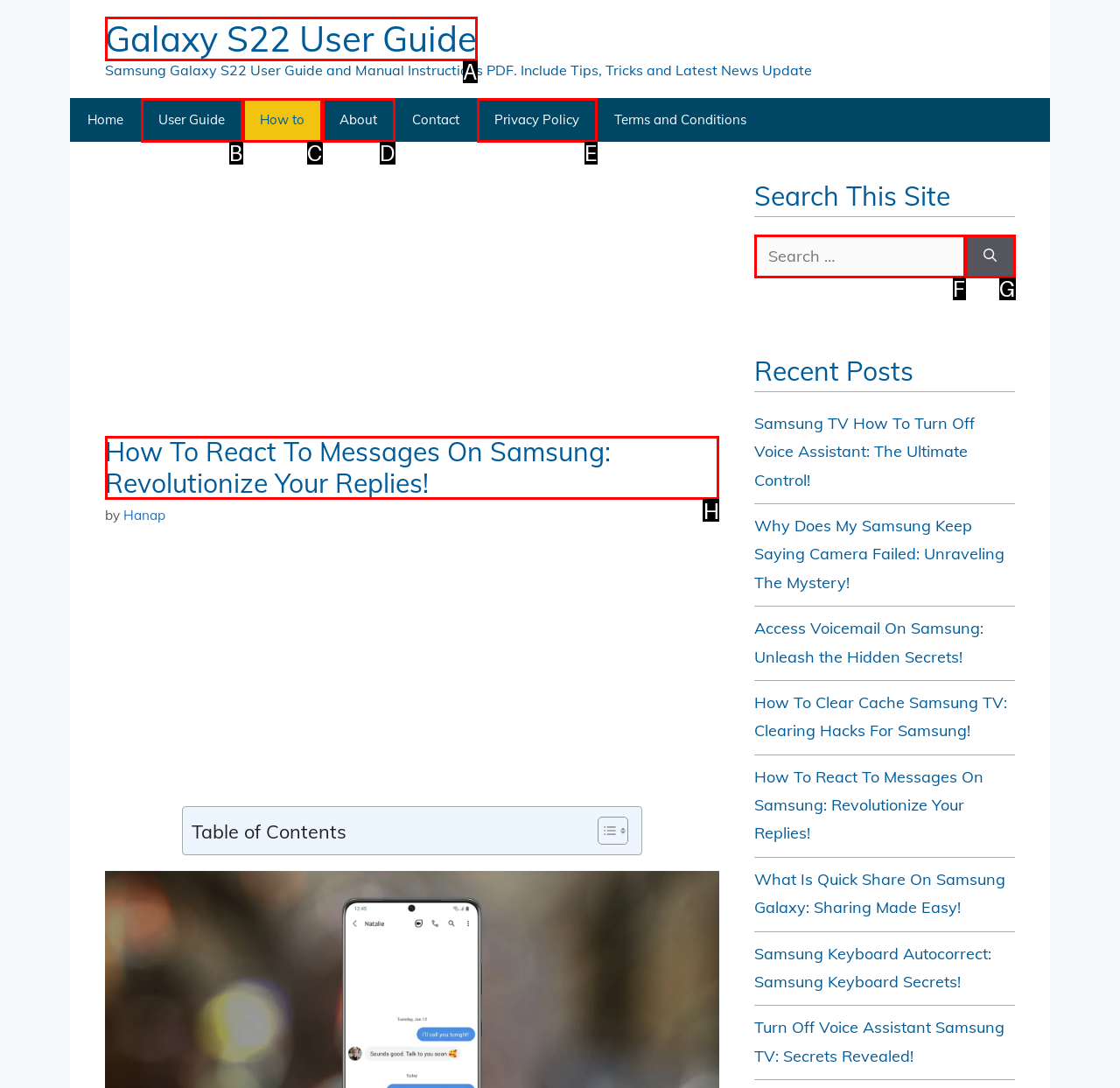Choose the UI element to click on to achieve this task: Read the 'How To React To Messages On Samsung' article. Reply with the letter representing the selected element.

H